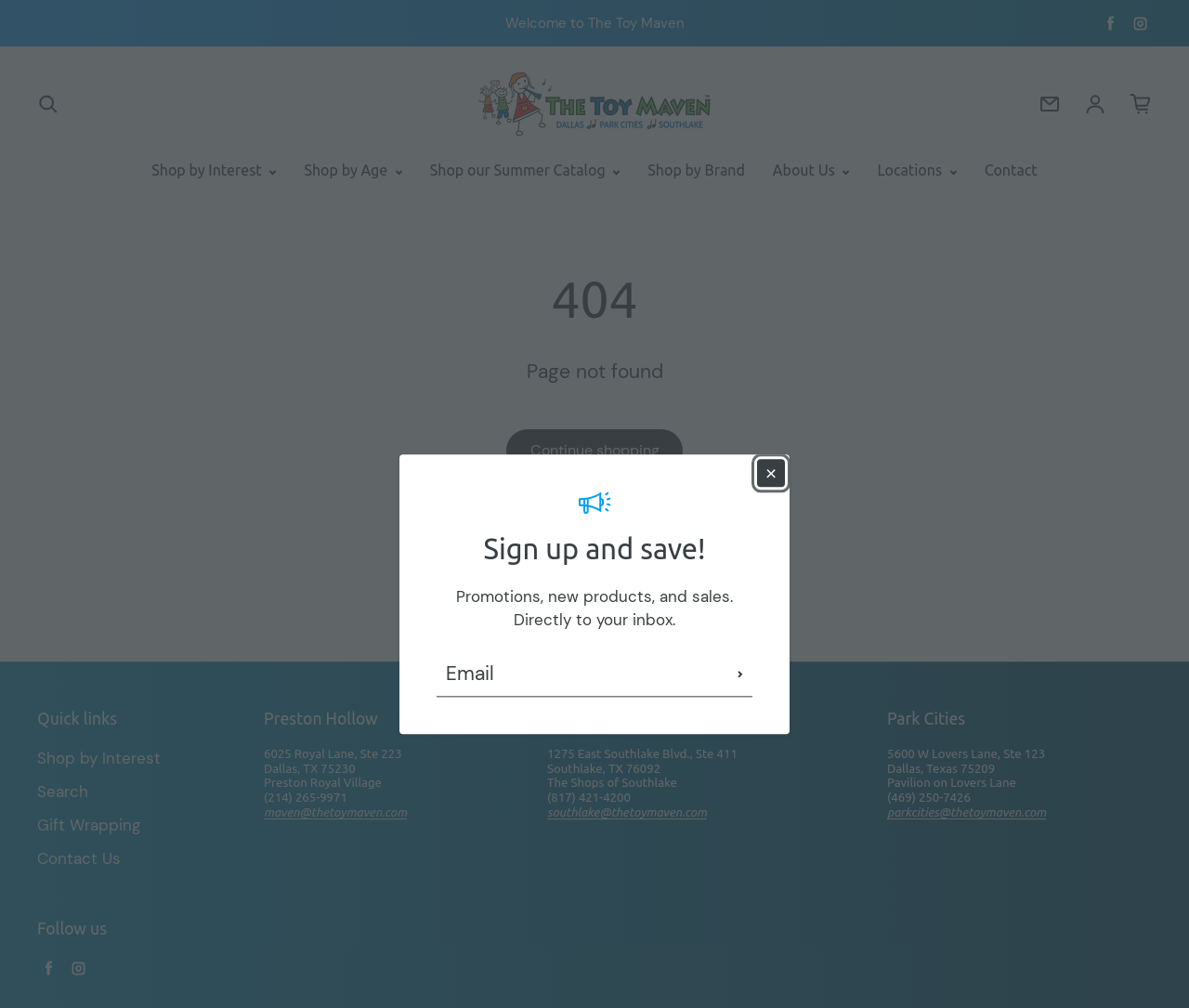Provide a short answer to the following question with just one word or phrase: What is the name of the toy store?

The Toy Maven